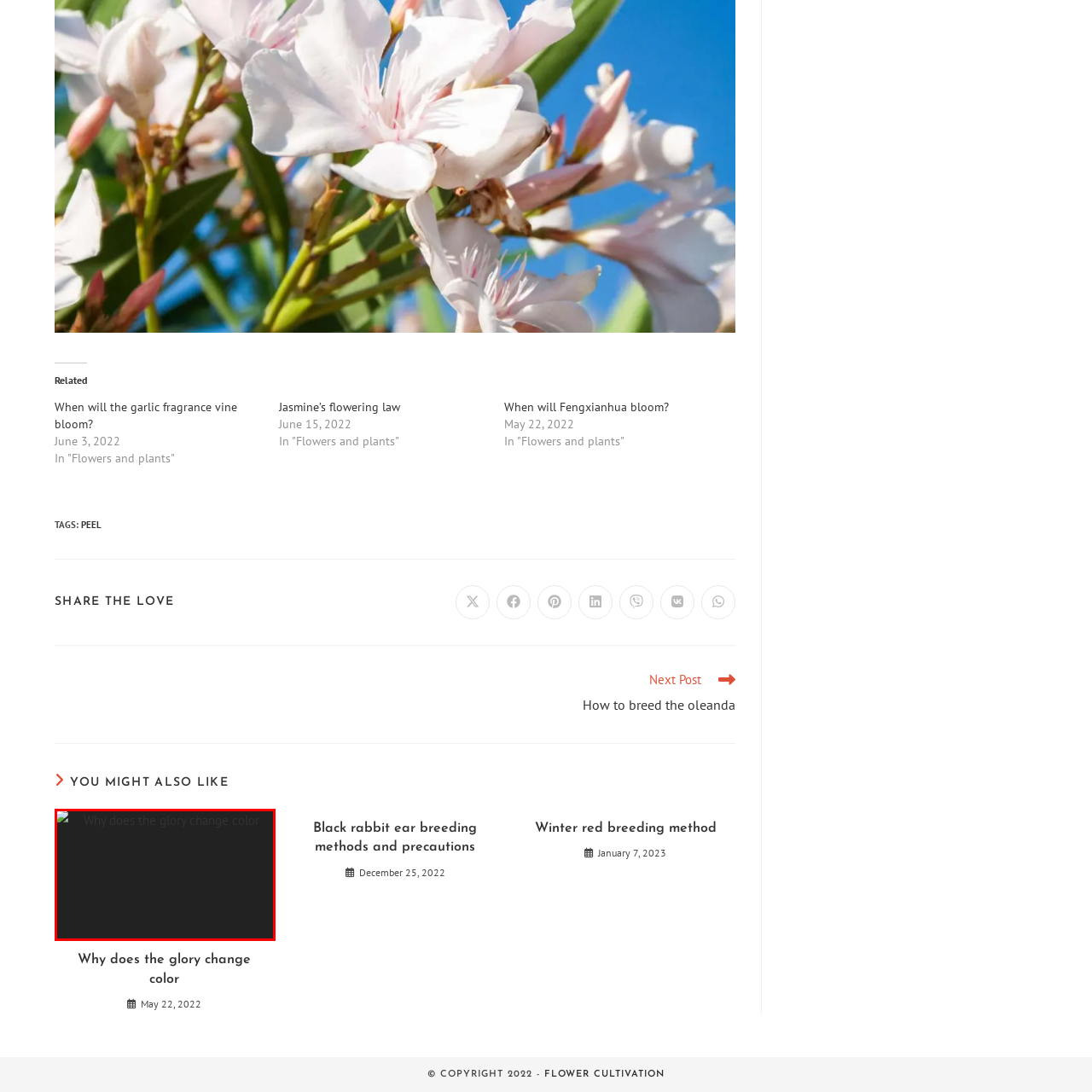Concentrate on the image section marked by the red rectangle and answer the following question comprehensively, using details from the image: When was the article published?

The publication date is explicitly mentioned in the caption as May 22, 2022, which indicates when the article was published.